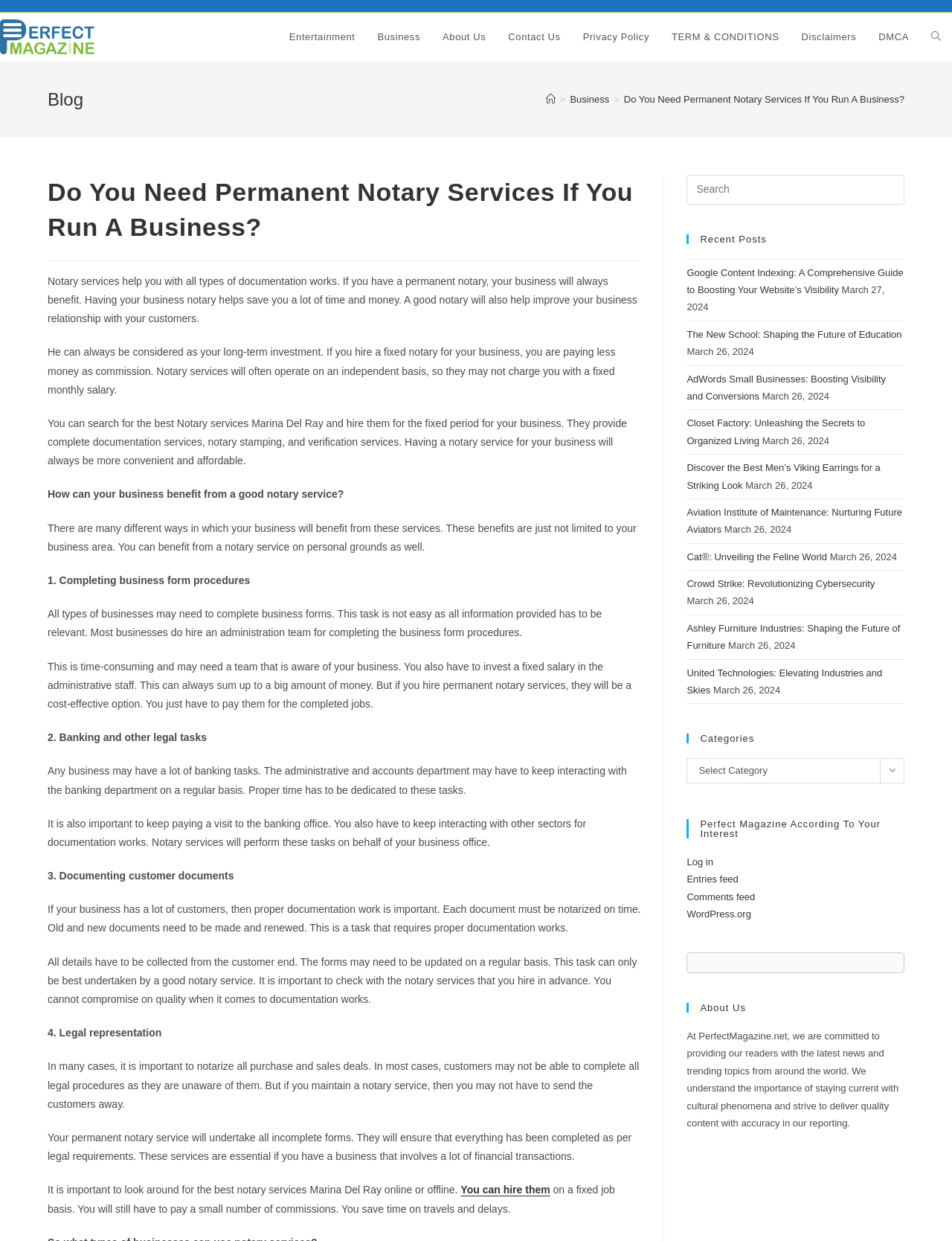Create a detailed narrative describing the layout and content of the webpage.

This webpage is about notary services and their benefits for businesses. At the top, there is a header section with a title "Do You Need Permanent Notary Services If You Run A Business" and a navigation menu with links to "Home", "Business", and the current page. Below the header, there is a section with a heading "Blog" and a breadcrumb navigation showing the current page's location.

The main content of the page is divided into several sections. The first section explains the benefits of having a permanent notary for a business, including saving time and money, improving business relationships, and being a cost-effective option. The text is accompanied by a few paragraphs discussing the advantages of hiring a notary service.

The next section is titled "How can your business benefit from a good notary service?" and lists four ways: completing business form procedures, banking and other legal tasks, documenting customer documents, and legal representation. Each point is explained in a separate paragraph.

On the right side of the page, there is a sidebar with several sections. The top section has a search box and a heading "Recent Posts" with links to several articles. Below that, there is a section with a heading "Categories" and a dropdown menu to select a category. Further down, there are links to log in, feeds, and WordPress.org. The last section has a heading "About Us" and a brief description of the website's purpose and mission.

At the very top of the page, there is a menu bar with links to "Entertainment", "Business", "About Us", "Contact Us", "Privacy Policy", "TERM & CONDITIONS", "Disclaimers", "DMCA", and a search toggle. There is also a logo "Perfect Magazine" with an image at the top left corner.